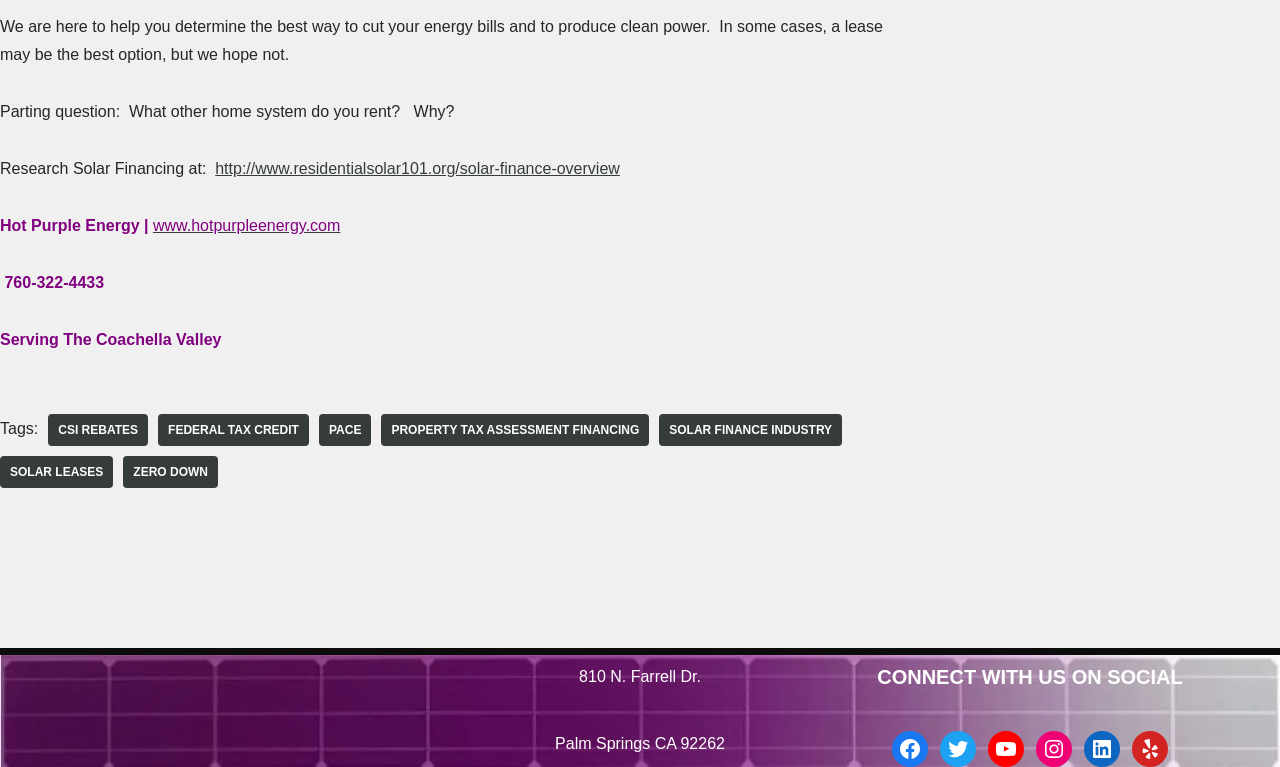Please locate the bounding box coordinates of the element that should be clicked to achieve the given instruction: "Click on the 'Business' category".

None